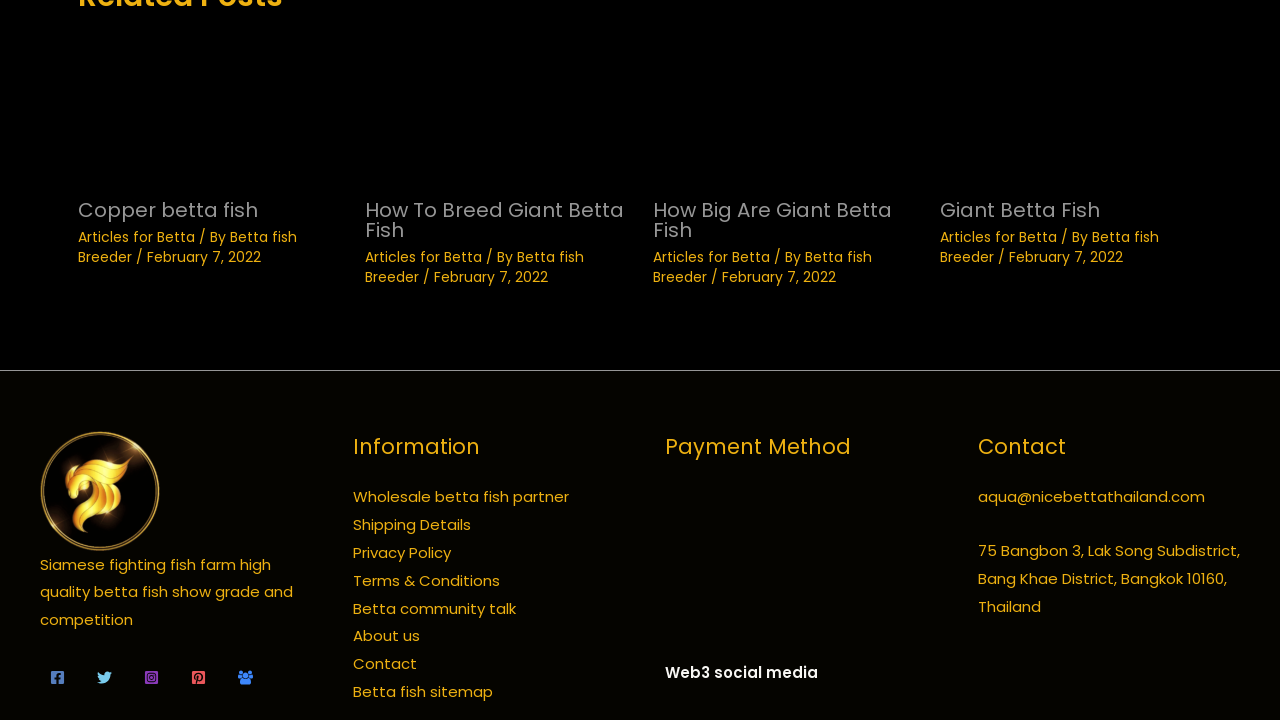Highlight the bounding box of the UI element that corresponds to this description: "Betta fish Breeder".

[0.285, 0.342, 0.456, 0.398]